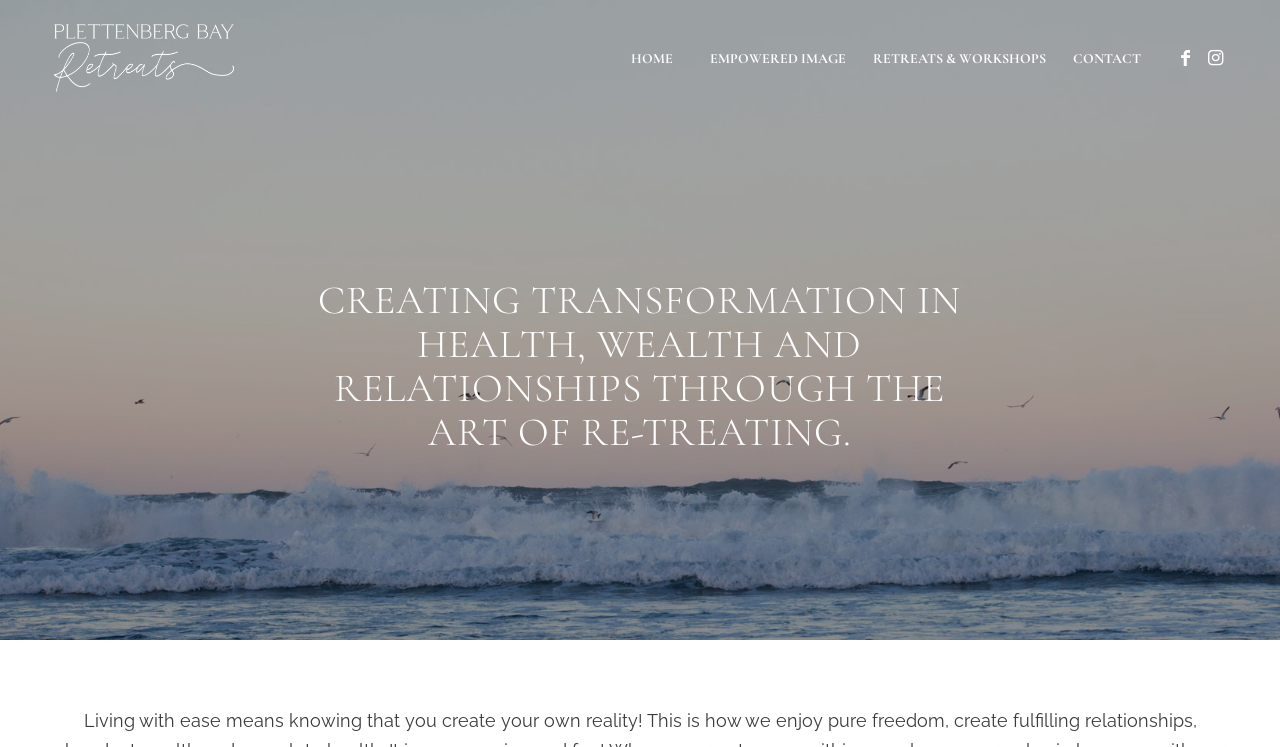Articulate a detailed summary of the webpage's content and design.

The webpage is a retreat center's homepage, titled "Home | Plettenberg Bay Retreats". At the top left, there is a logo image with the text "Plettenberg Bay Retreats" next to it. 

To the right of the logo, there is a horizontal menu bar with four menu items: "HOME", "EMPOWERED IMAGE", "RETREATS & WORKSHOPS", and "CONTACT". Each menu item has a corresponding link.

On the top right corner, there are two social media links, one to Facebook and one to Instagram.

Below the menu bar, there is a main content area that occupies most of the page. In this area, there is a prominent heading that reads "CREATING TRANSFORMATION IN HEALTH, WEALTH AND RELATIONSHIPS THROUGH THE ART OF RE-TREATING."